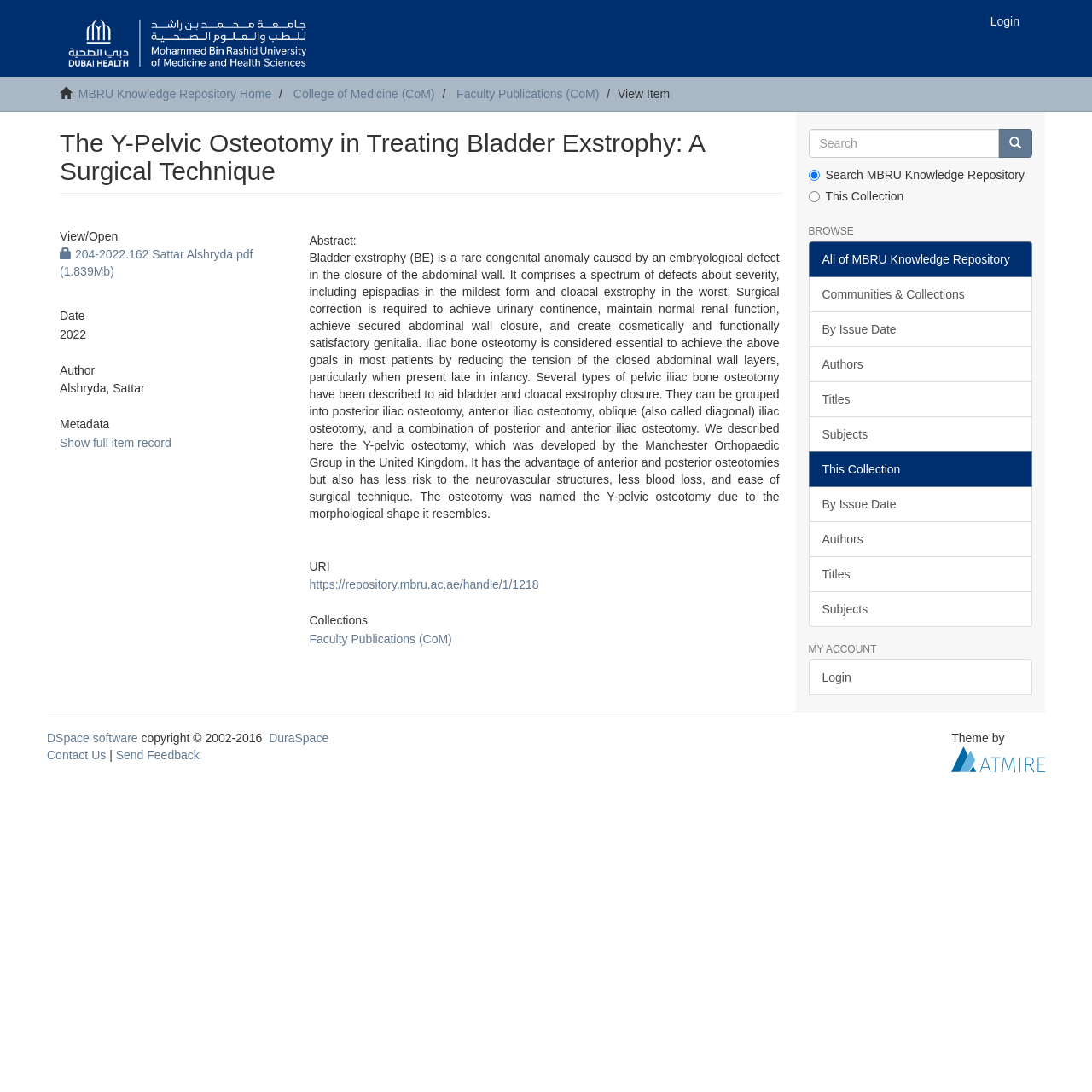Answer the question in a single word or phrase:
What is the file size of the PDF?

1.839Mb